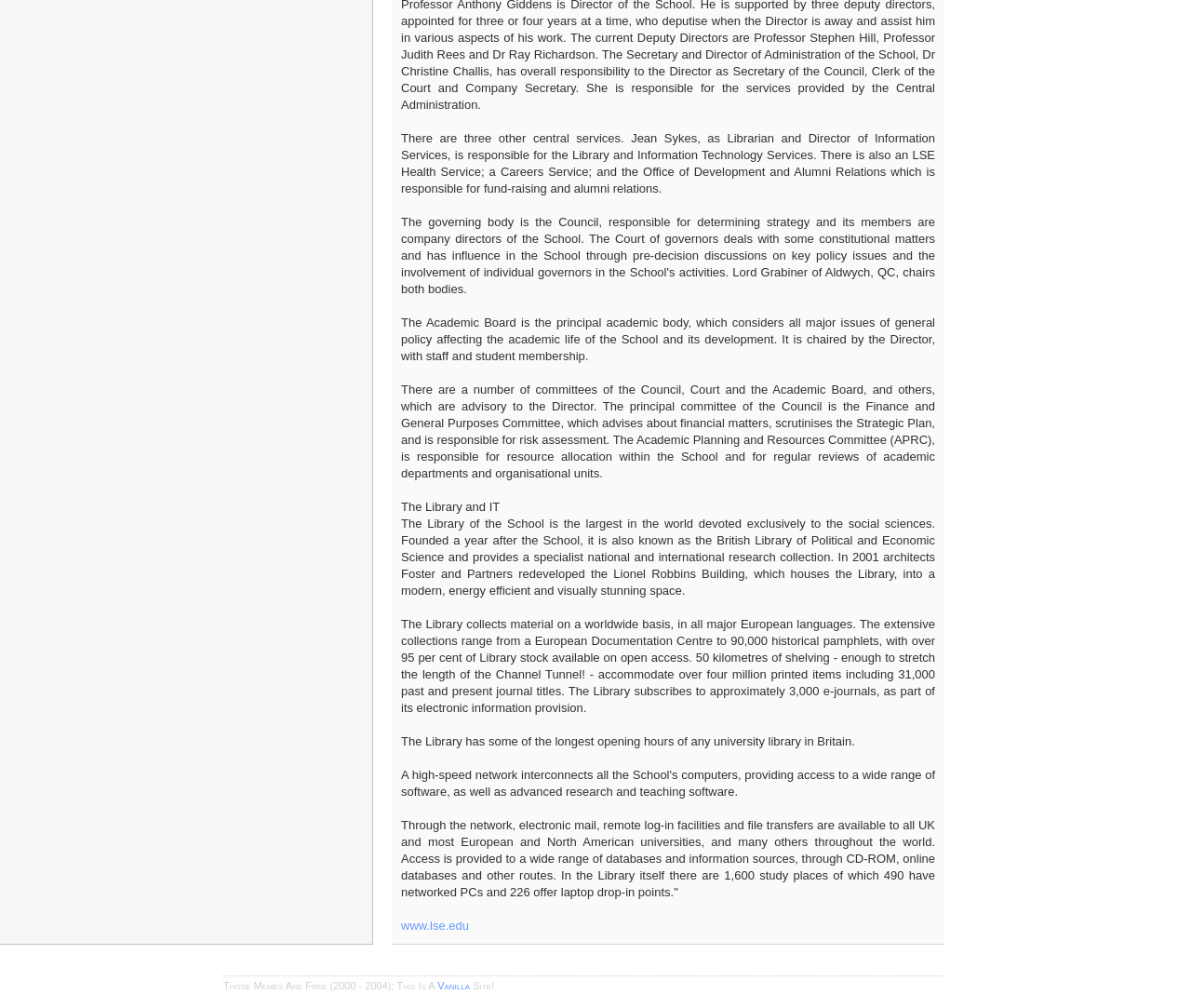Examine the image and give a thorough answer to the following question:
What is the name of the library mentioned?

The question asks for the name of the library mentioned in the webpage. By reading the StaticText element with ID 229, we find that the library is also known as the British Library of Political and Economic Science.